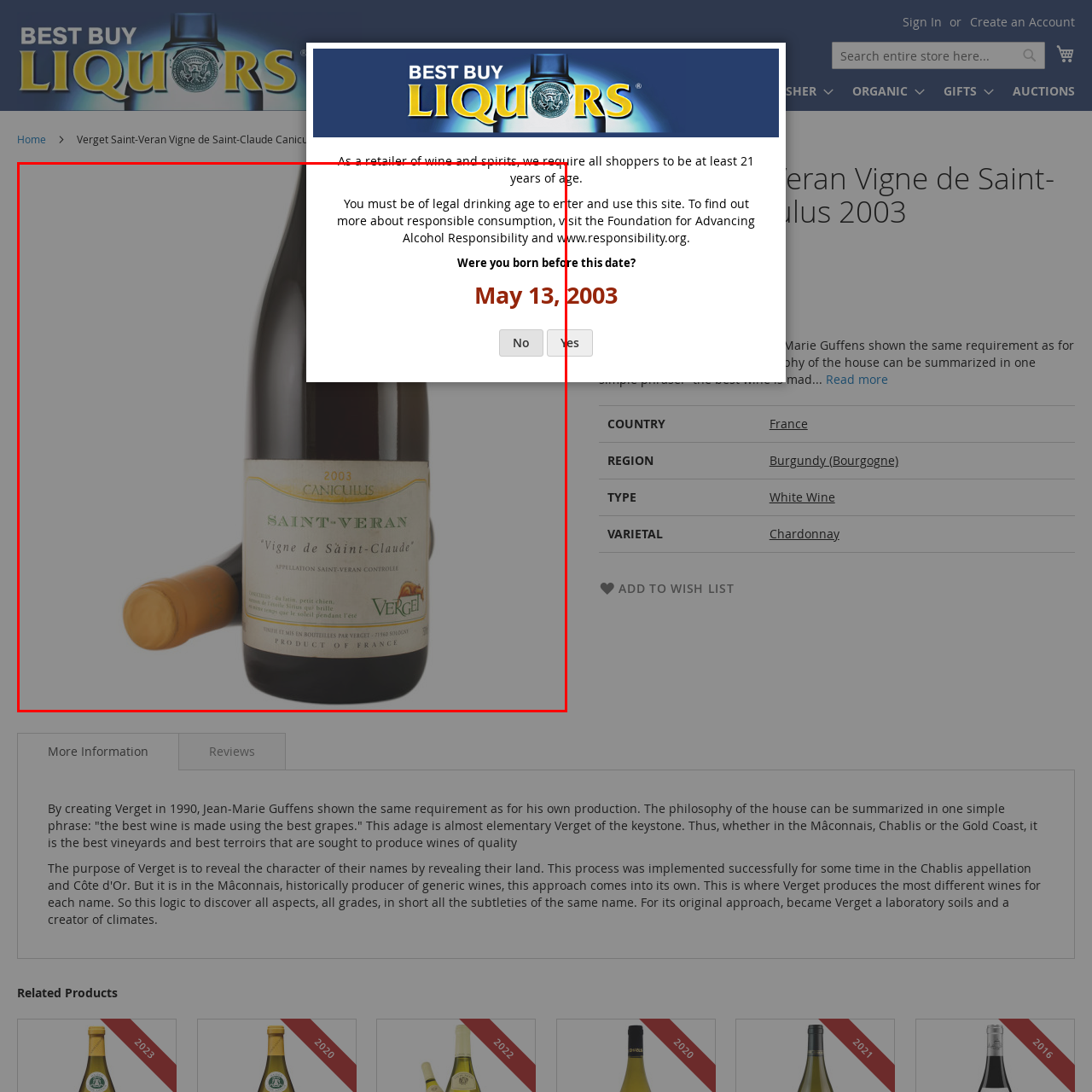What is the origin of the wine?
Refer to the image highlighted by the red box and give a one-word or short-phrase answer reflecting what you see.

Saint-Veran